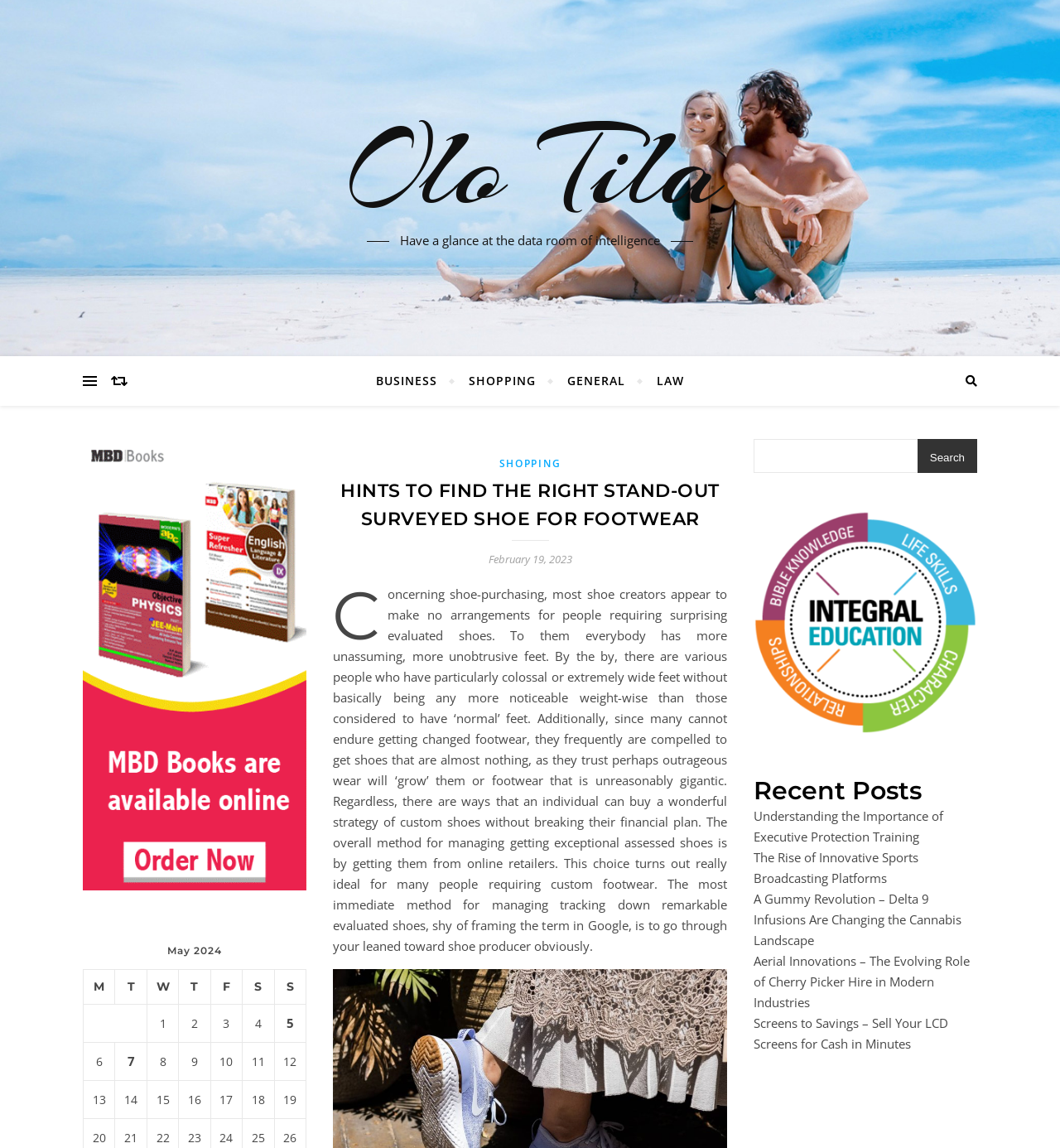Please identify the bounding box coordinates of the element's region that needs to be clicked to fulfill the following instruction: "Search for something". The bounding box coordinates should consist of four float numbers between 0 and 1, i.e., [left, top, right, bottom].

[0.711, 0.382, 0.922, 0.412]